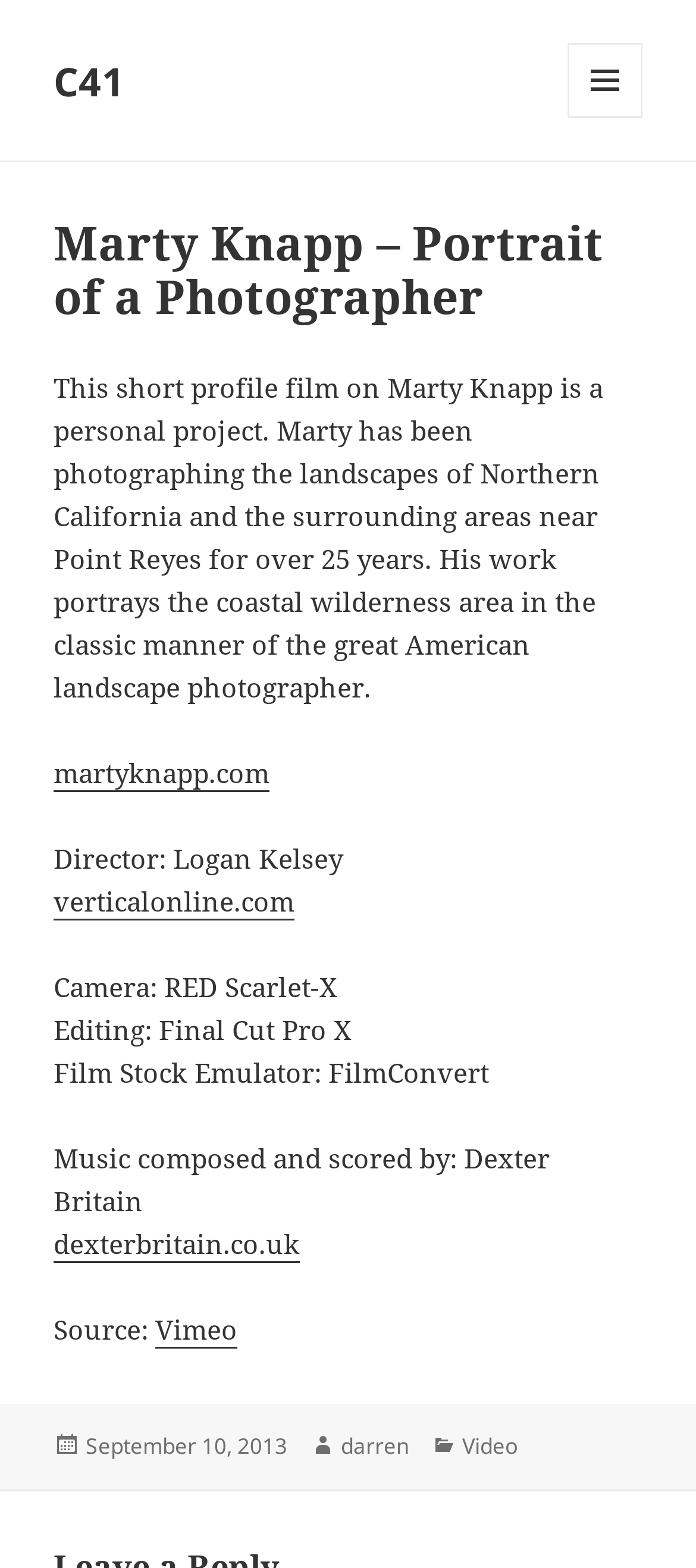Provide the bounding box coordinates of the HTML element this sentence describes: "Vimeo".

[0.223, 0.836, 0.341, 0.86]